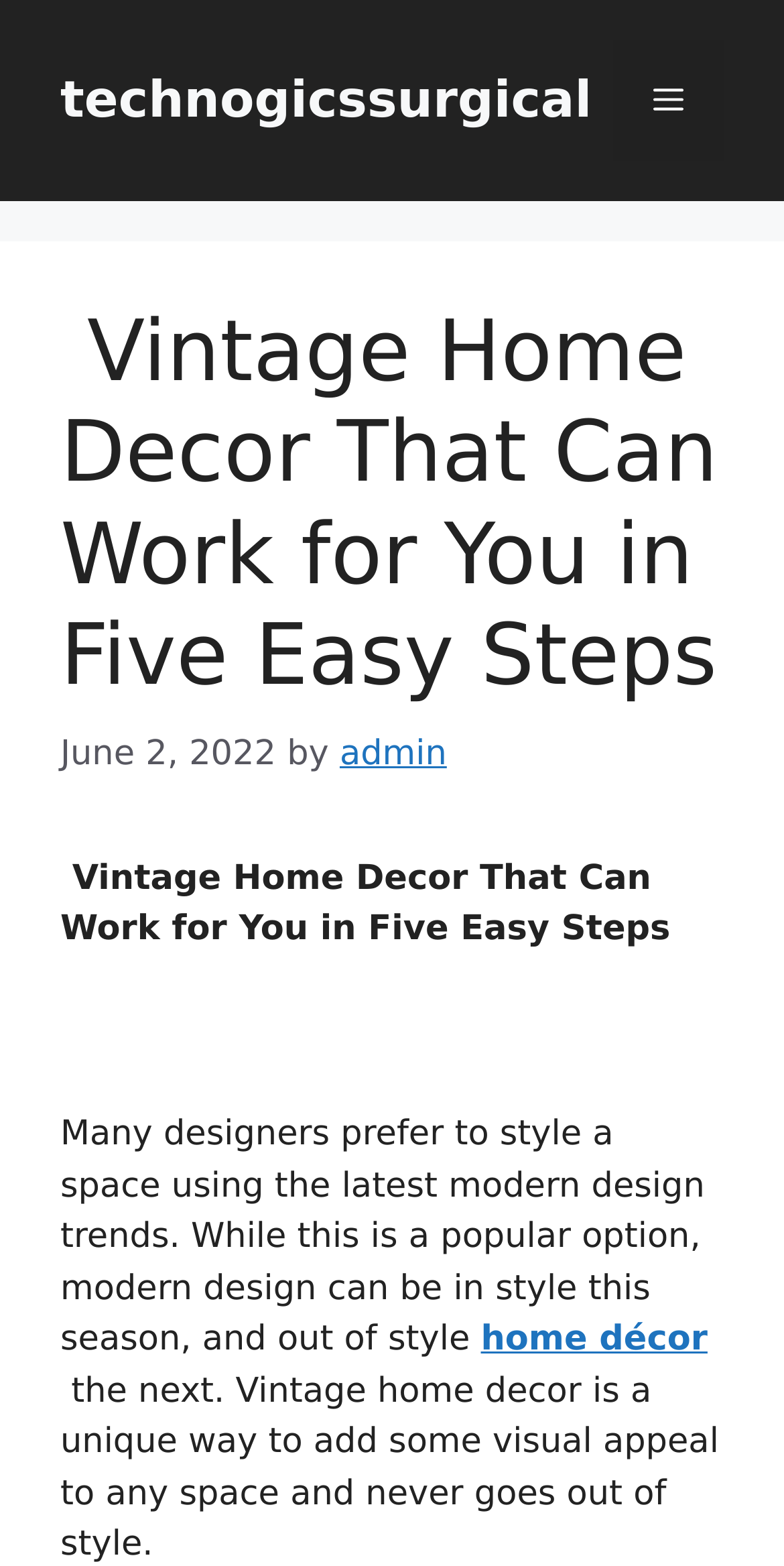Using the element description: "technogicssurgical", determine the bounding box coordinates. The coordinates should be in the format [left, top, right, bottom], with values between 0 and 1.

[0.077, 0.045, 0.755, 0.082]